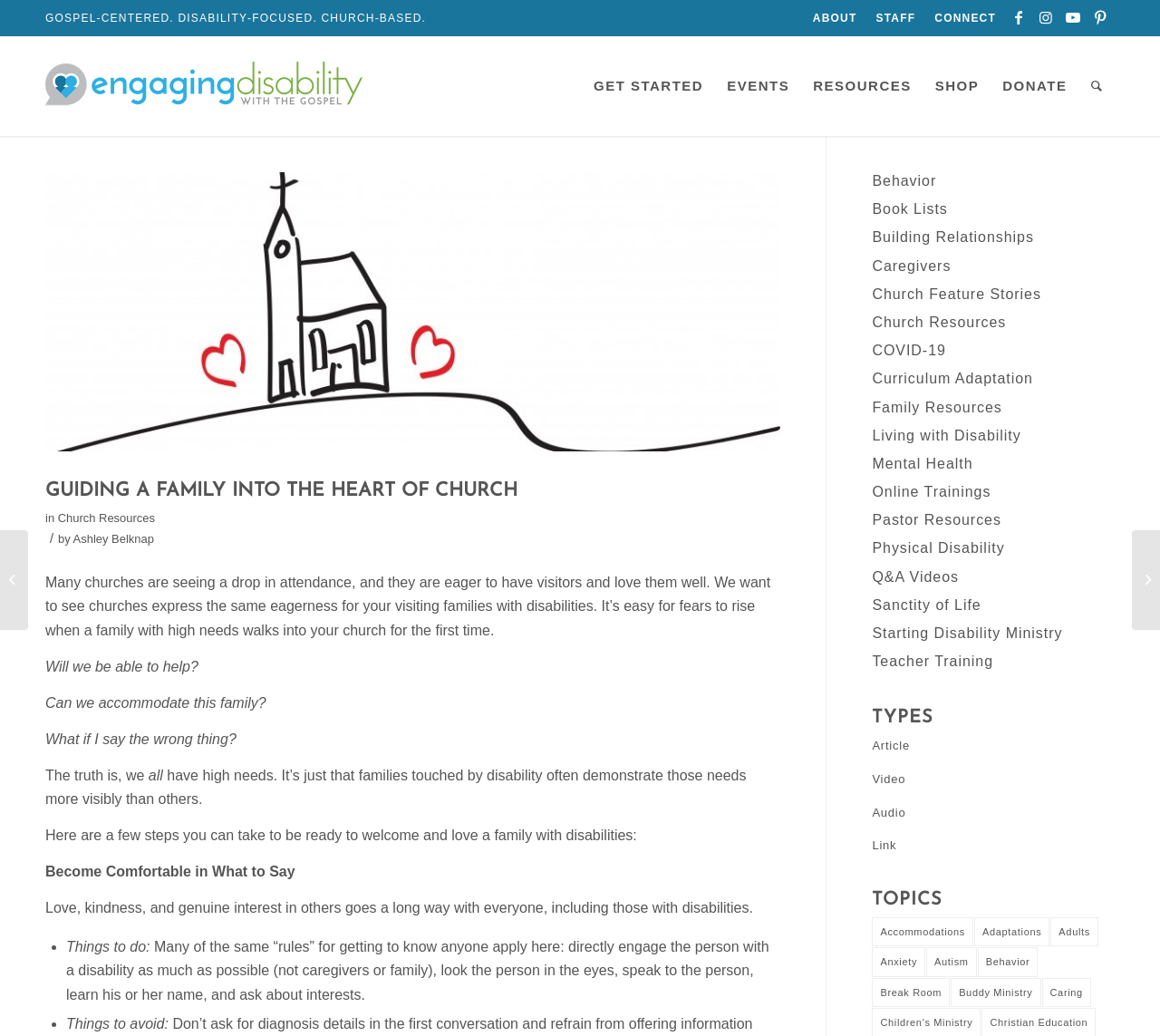Identify the bounding box for the UI element described as: "Living with Disability". The coordinates should be four float numbers between 0 and 1, i.e., [left, top, right, bottom].

[0.752, 0.413, 0.88, 0.428]